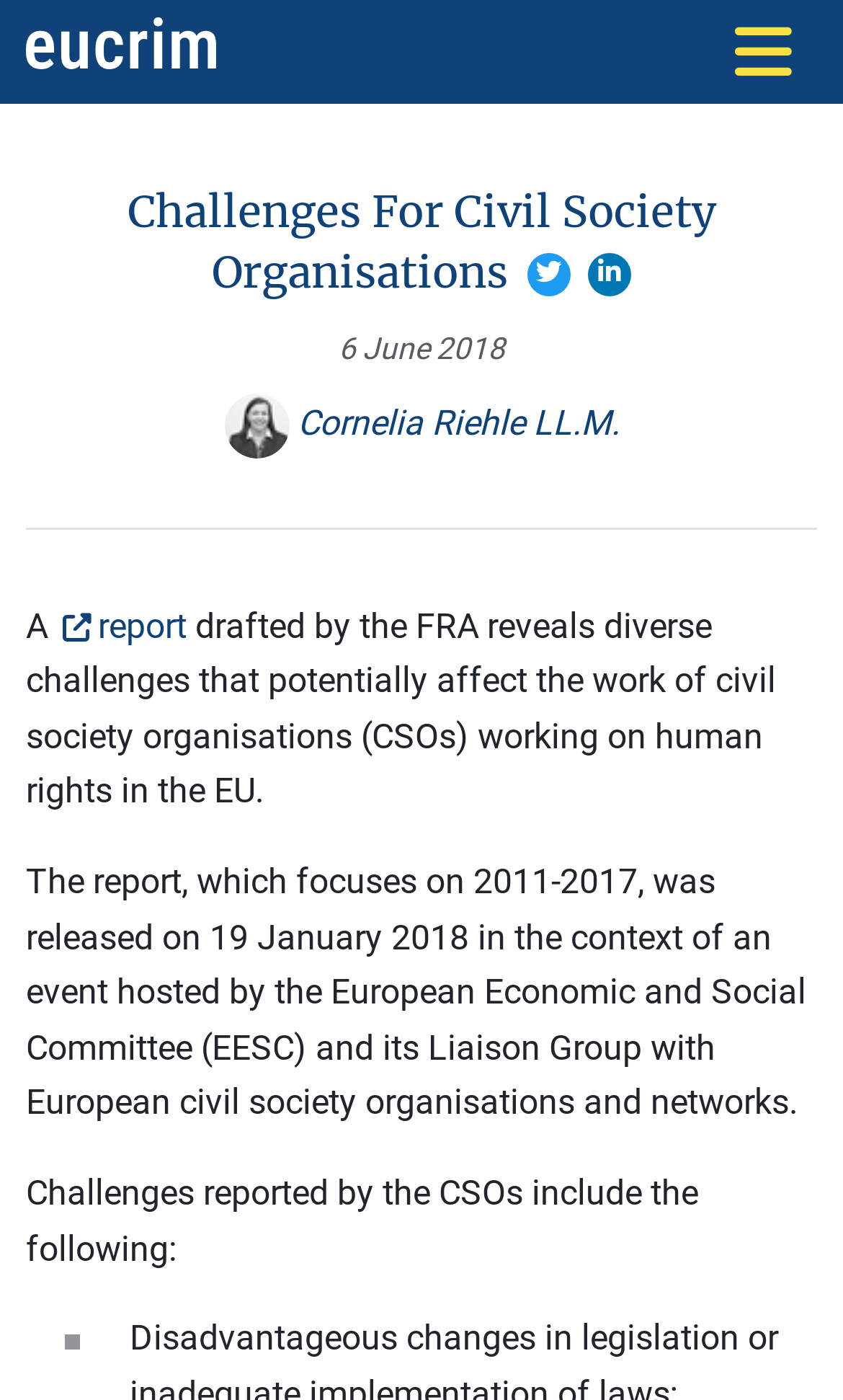Determine the bounding box coordinates (top-left x, top-left y, bottom-right x, bottom-right y) of the UI element described in the following text: aria-label="Toggle navigation"

[0.841, 0.015, 0.969, 0.059]